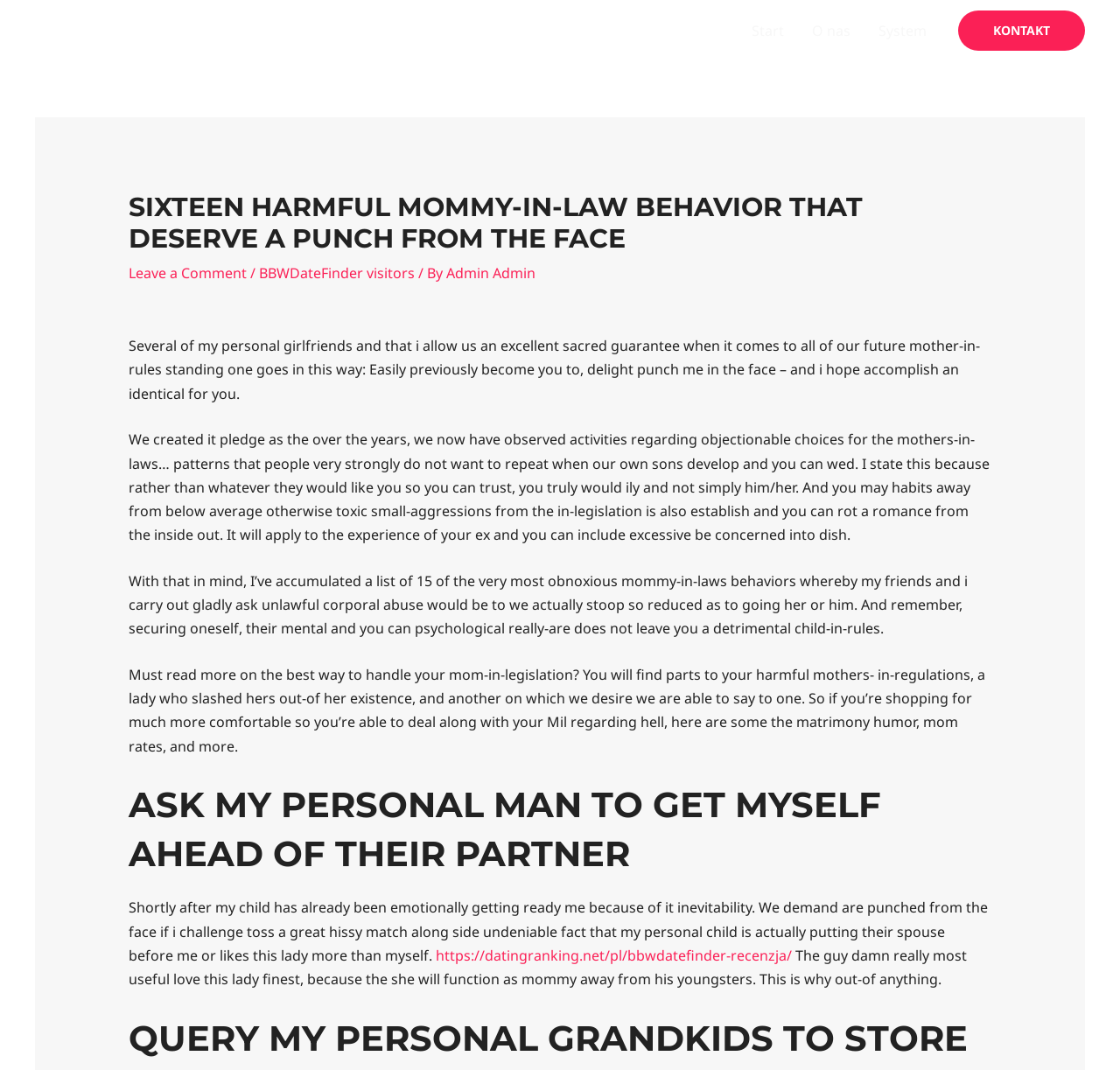Please predict the bounding box coordinates of the element's region where a click is necessary to complete the following instruction: "Click on the 'BBWDateFinder visitors' link". The coordinates should be represented by four float numbers between 0 and 1, i.e., [left, top, right, bottom].

[0.231, 0.246, 0.37, 0.264]